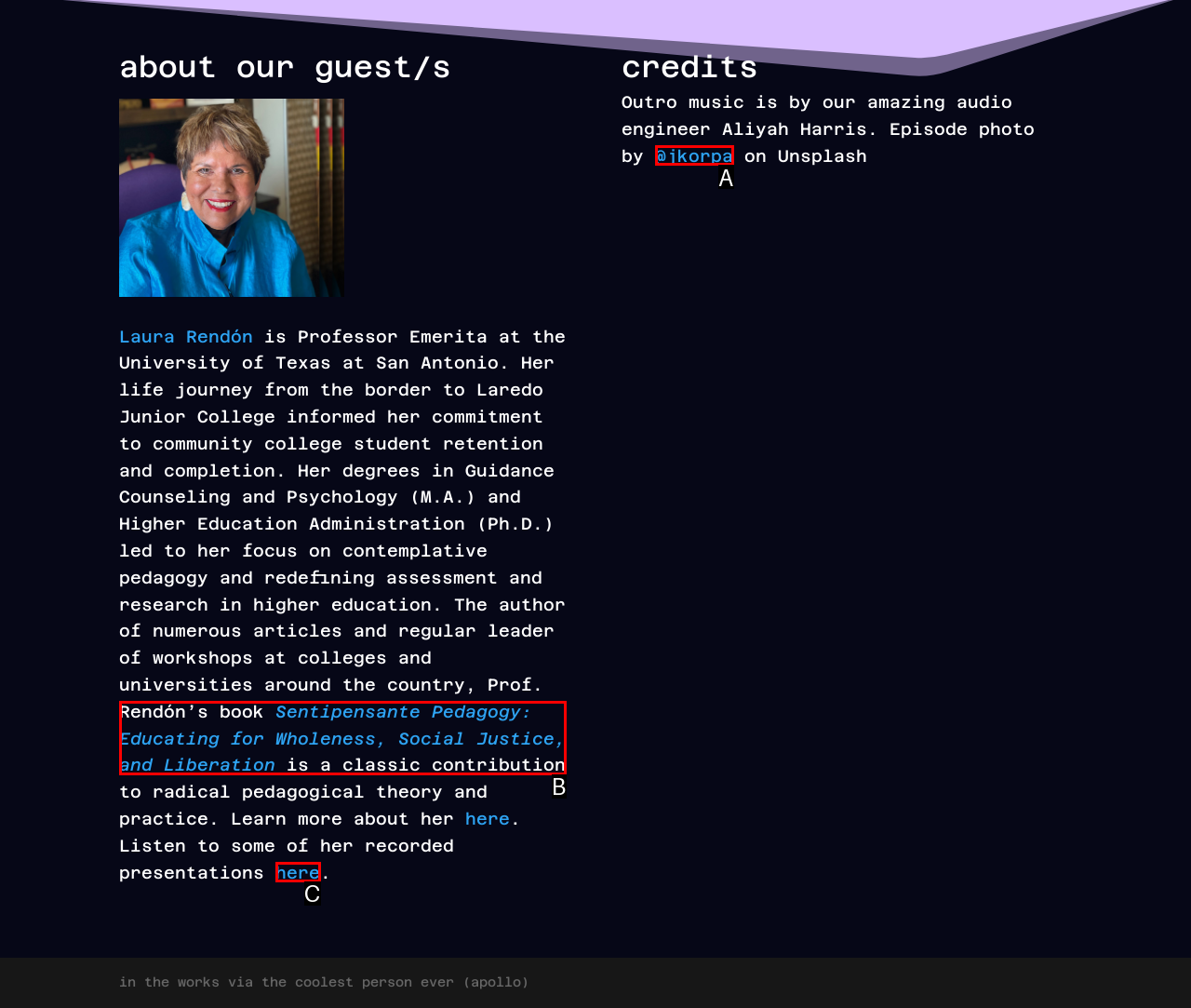Refer to the element description: @jkorpa and identify the matching HTML element. State your answer with the appropriate letter.

A